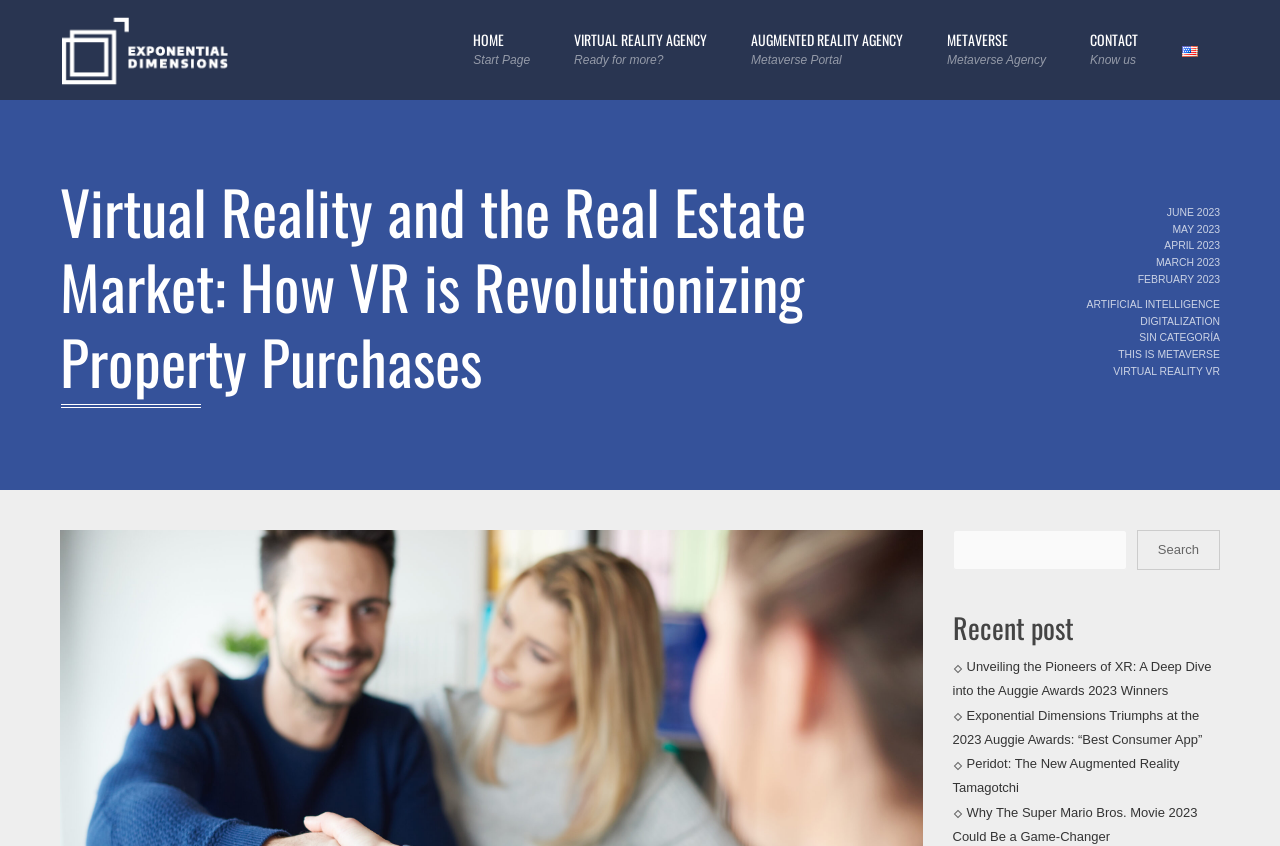Please specify the bounding box coordinates of the clickable region to carry out the following instruction: "Search for something". The coordinates should be four float numbers between 0 and 1, in the format [left, top, right, bottom].

[0.744, 0.626, 0.953, 0.674]